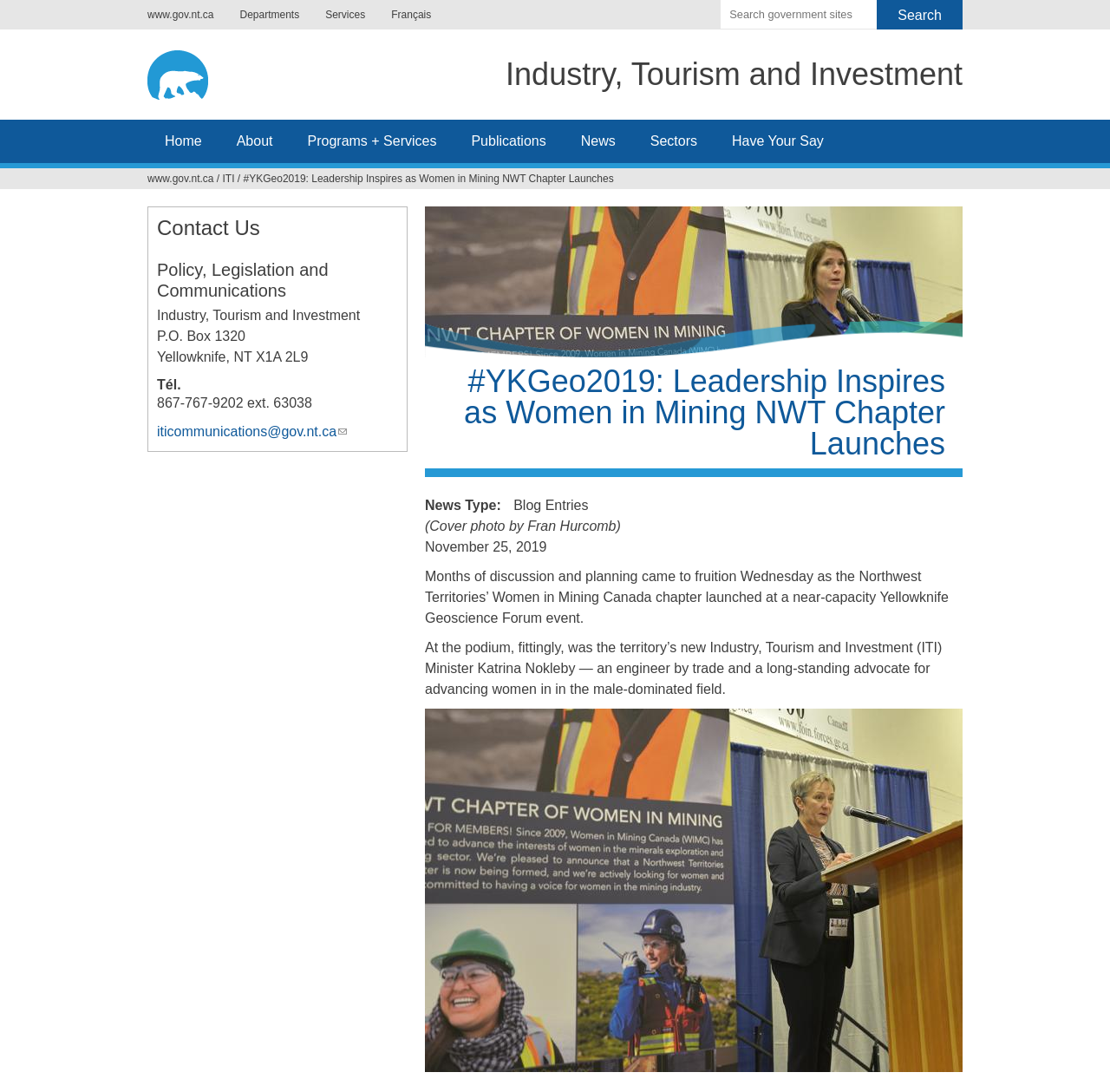What is the location of the event mentioned in the article?
Analyze the screenshot and provide a detailed answer to the question.

The article states 'Months of discussion and planning came to fruition Wednesday as the Northwest Territories’ Women in Mining Canada chapter launched at a near-capacity Yellowknife Geoscience Forum event.' Therefore, the location of the event mentioned in the article is the Yellowknife Geoscience Forum.